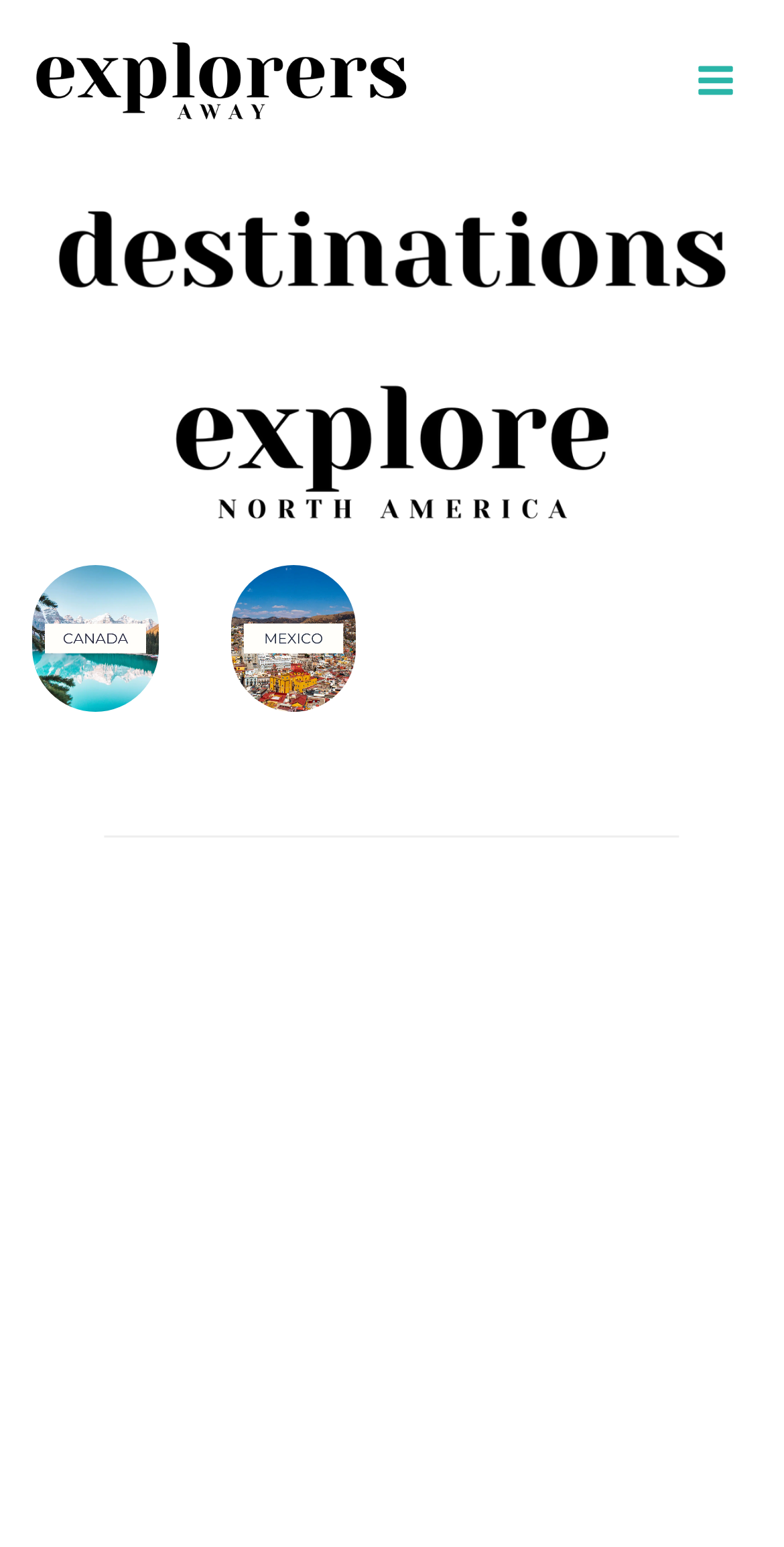What is the orientation of the separator?
Answer with a single word or short phrase according to what you see in the image.

Horizontal